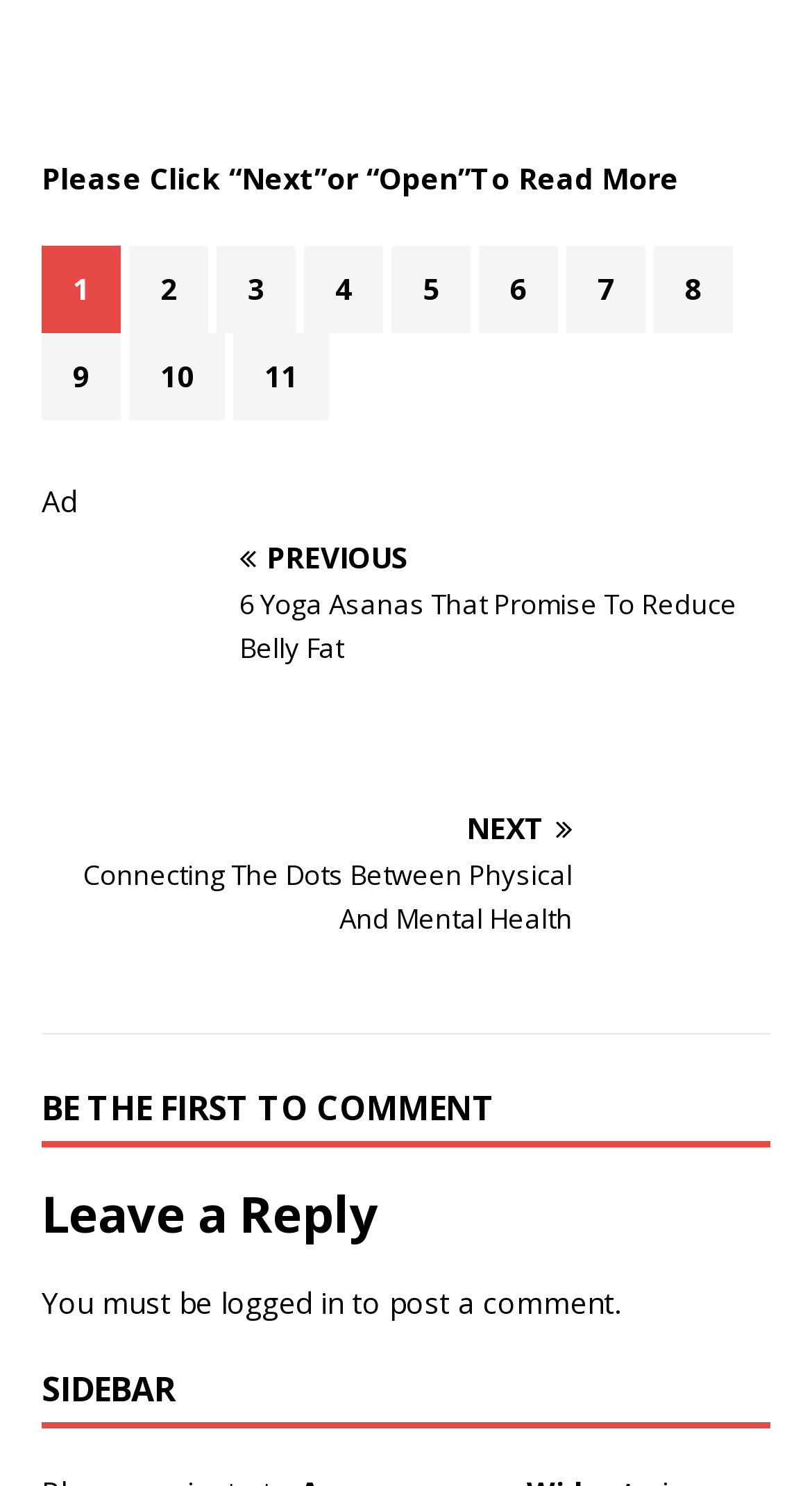Determine the bounding box coordinates of the element's region needed to click to follow the instruction: "Click on '2'". Provide these coordinates as four float numbers between 0 and 1, formatted as [left, top, right, bottom].

[0.159, 0.18, 0.256, 0.207]